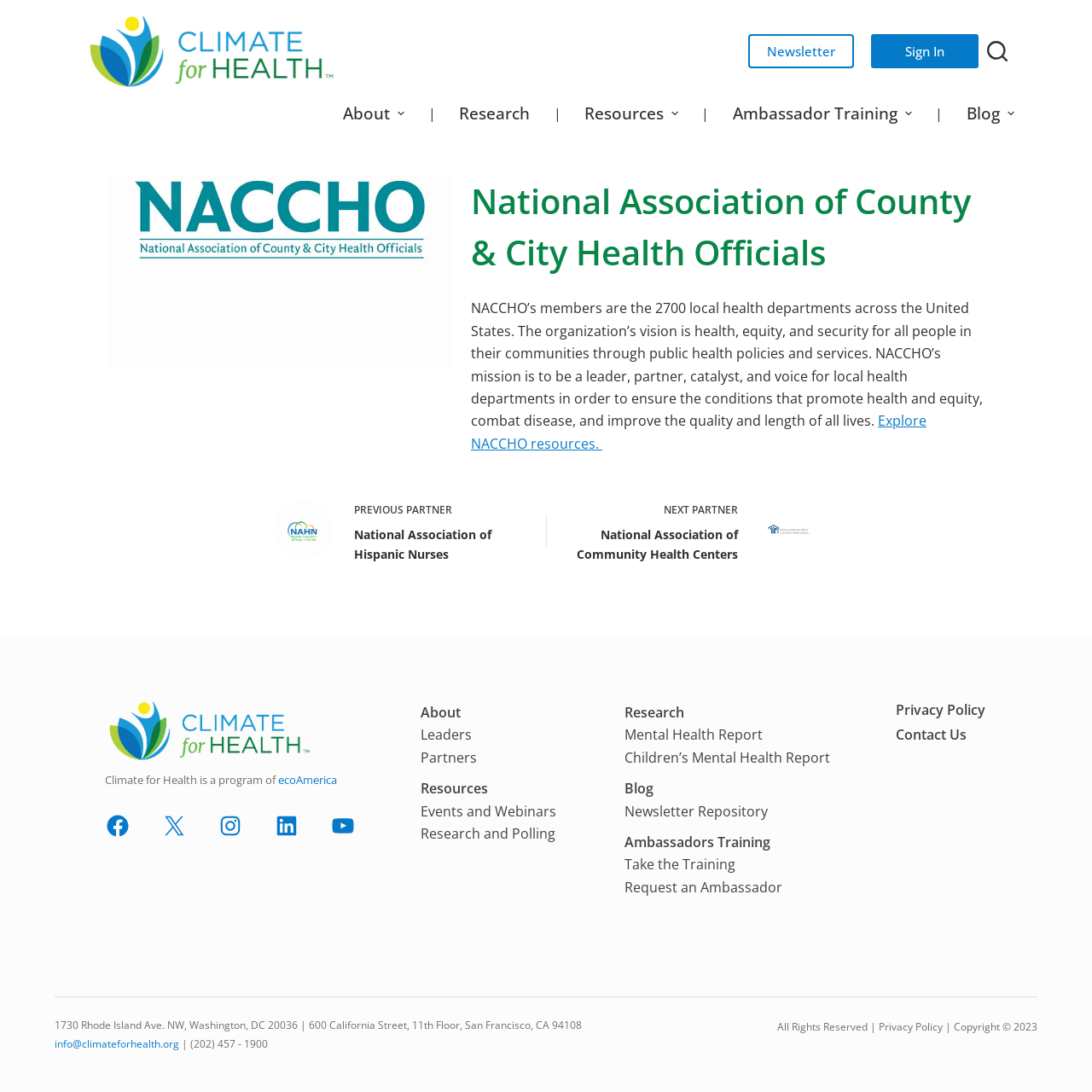Please find and report the bounding box coordinates of the element to click in order to perform the following action: "Check the 'Newsletter' link". The coordinates should be expressed as four float numbers between 0 and 1, in the format [left, top, right, bottom].

[0.685, 0.031, 0.782, 0.062]